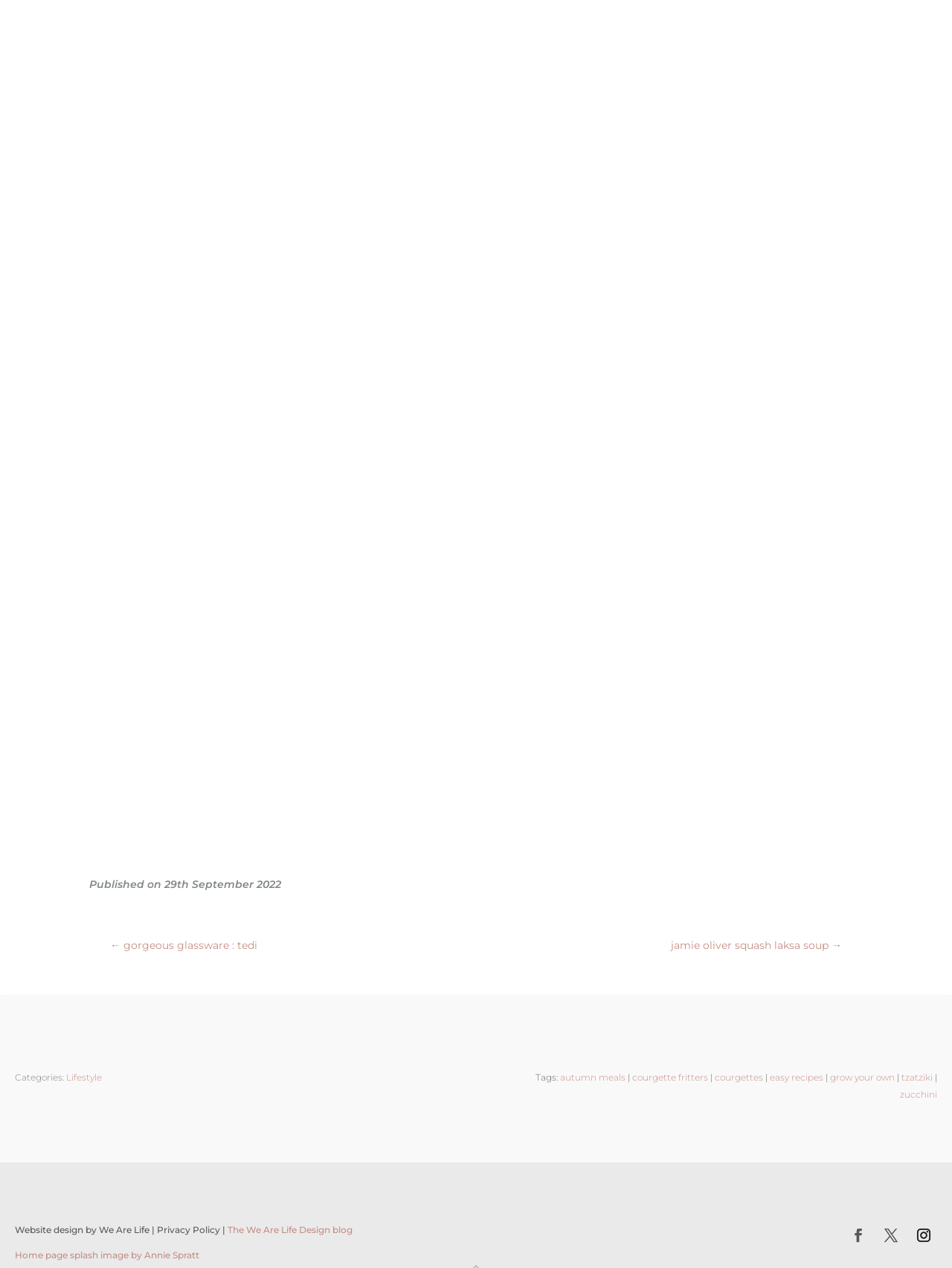What is the date of publication?
From the details in the image, answer the question comprehensively.

The date of publication can be found at the top of the webpage, where it says 'Published on 29th September 2022'.